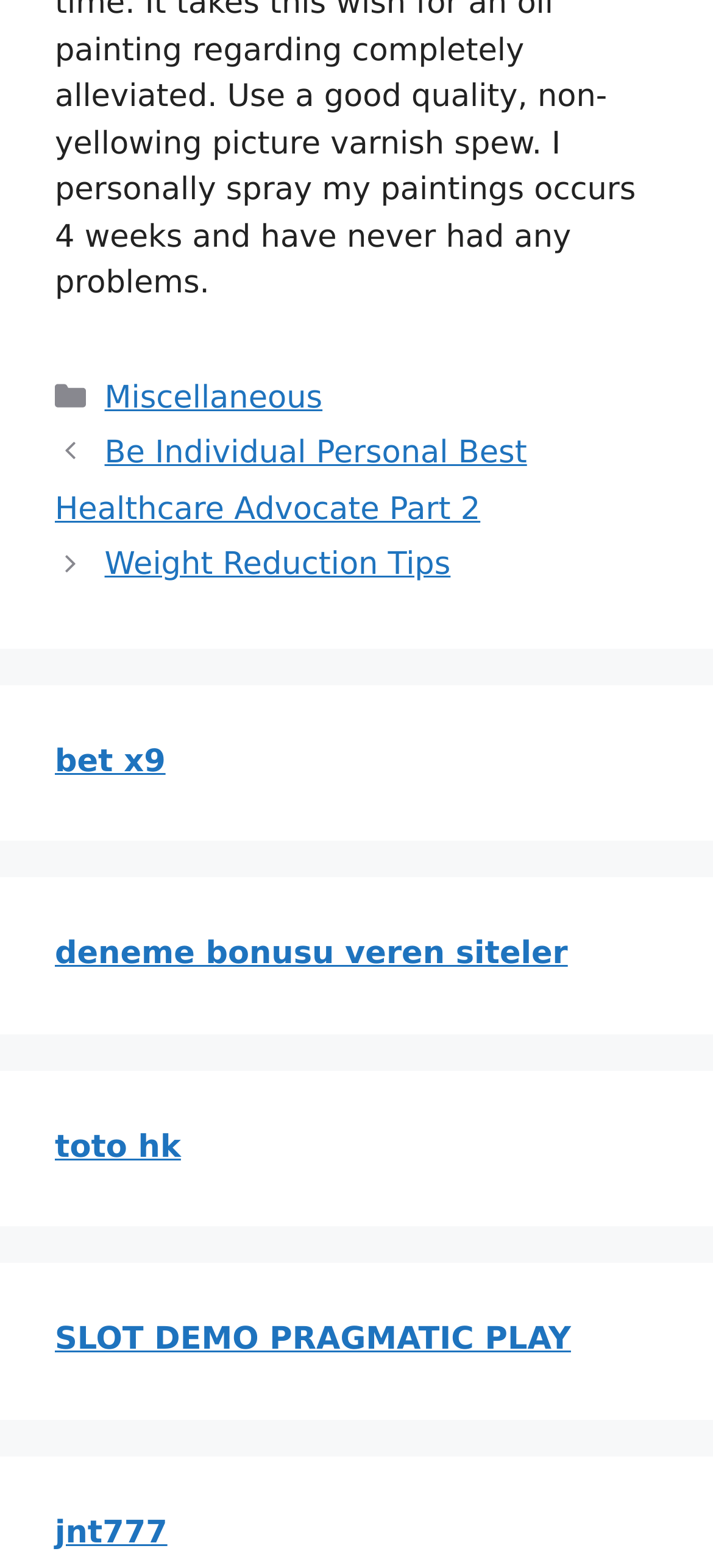Answer the following inquiry with a single word or phrase:
What is the text of the link at the bottom of the webpage?

destoto